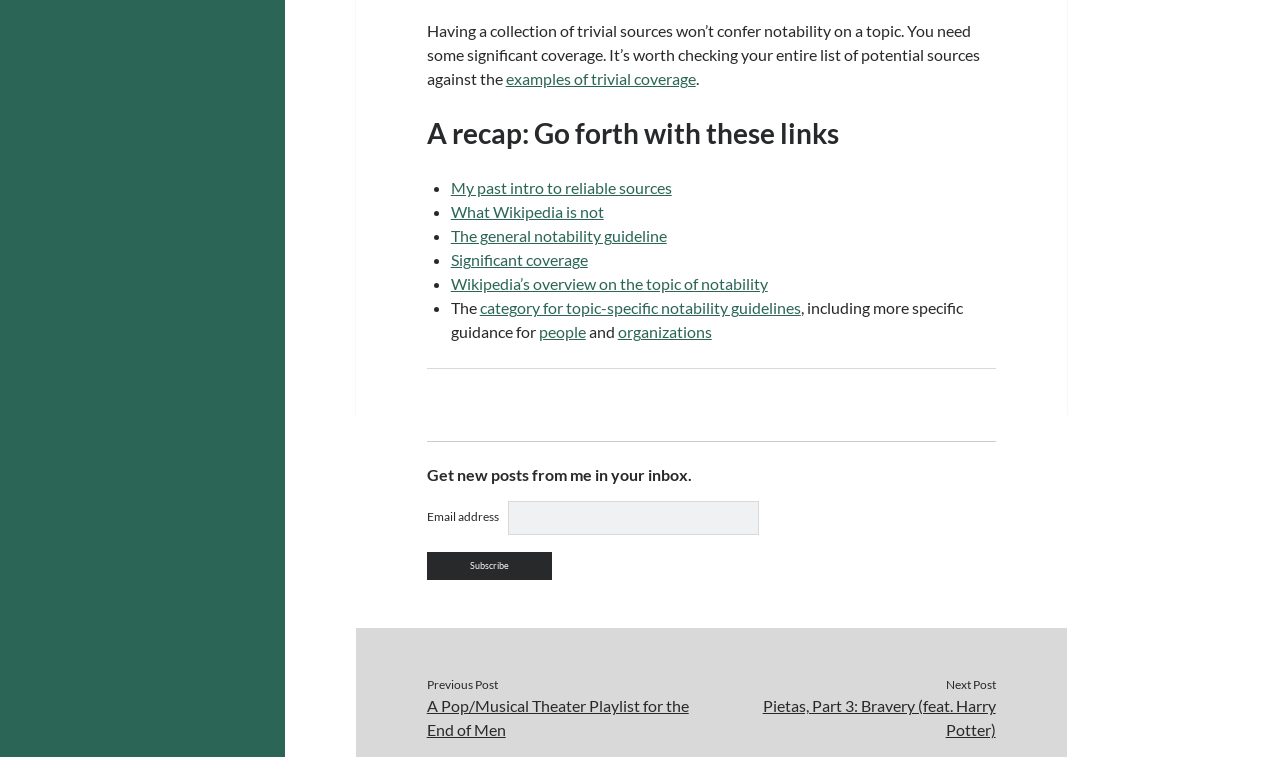What is the category mentioned for topic-specific notability guidelines?
Using the visual information, reply with a single word or short phrase.

People and organizations